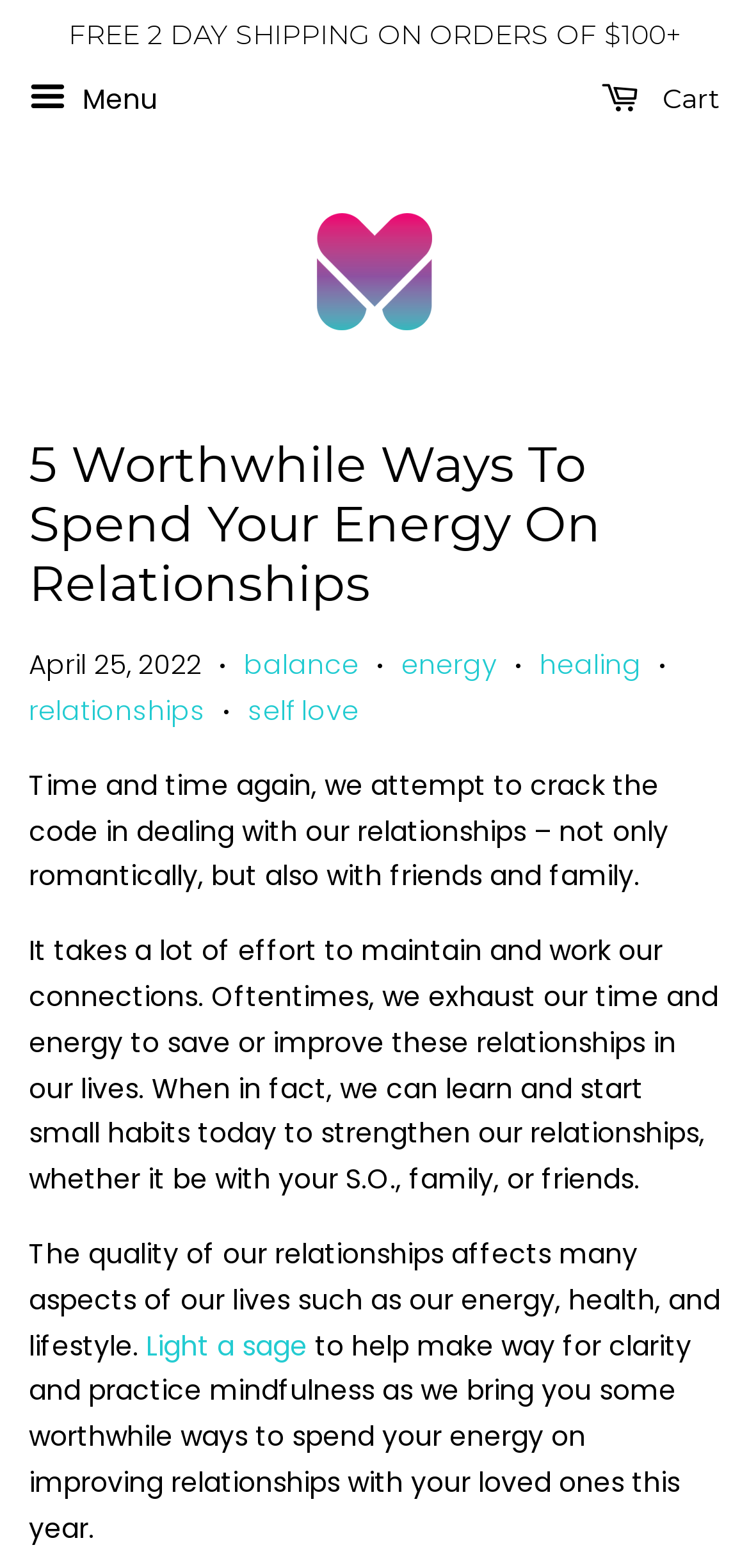Extract the bounding box coordinates for the UI element described as: "Skip to content".

None